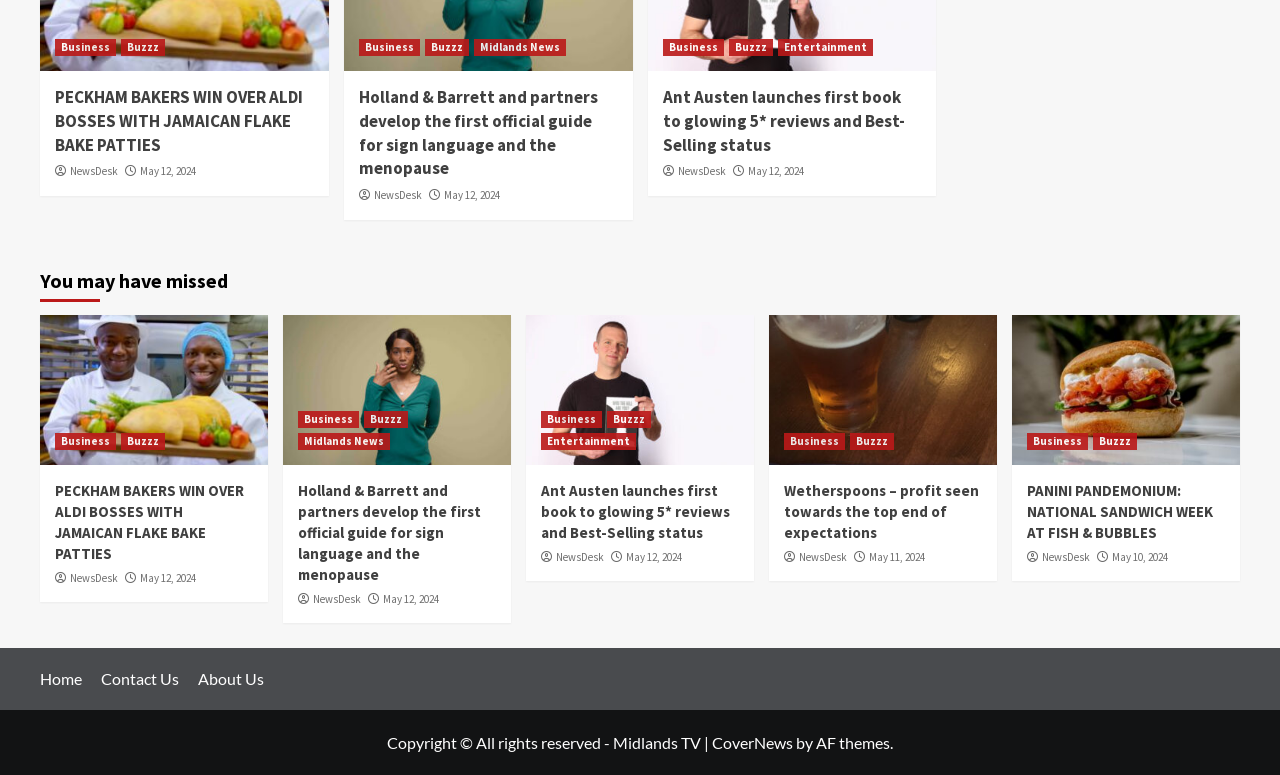Locate the bounding box coordinates of the clickable area needed to fulfill the instruction: "View 'May 12, 2024' news".

[0.109, 0.212, 0.153, 0.23]